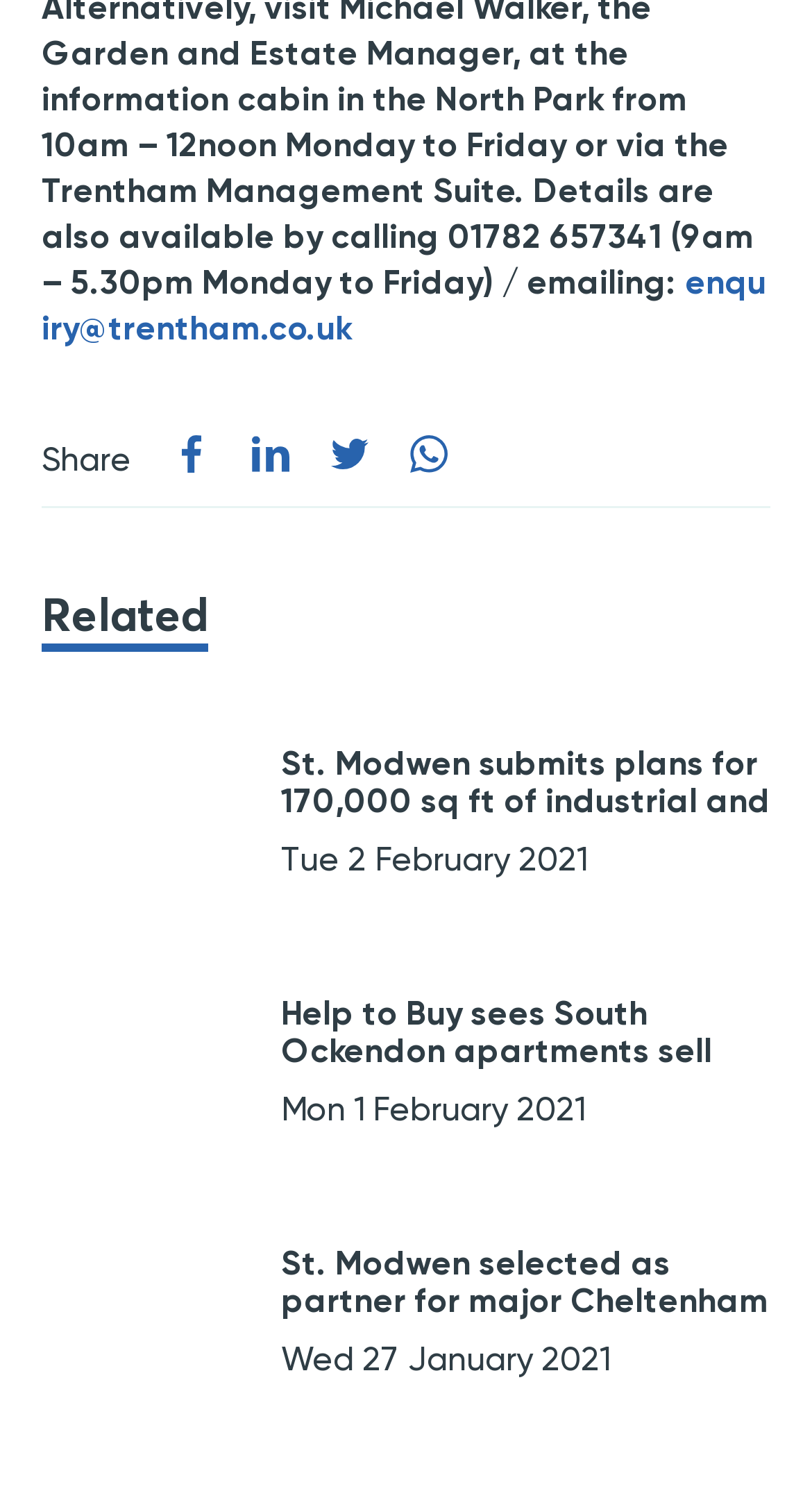Identify the bounding box coordinates for the element you need to click to achieve the following task: "Click the Share link". Provide the bounding box coordinates as four float numbers between 0 and 1, in the form [left, top, right, bottom].

[0.051, 0.293, 0.162, 0.32]